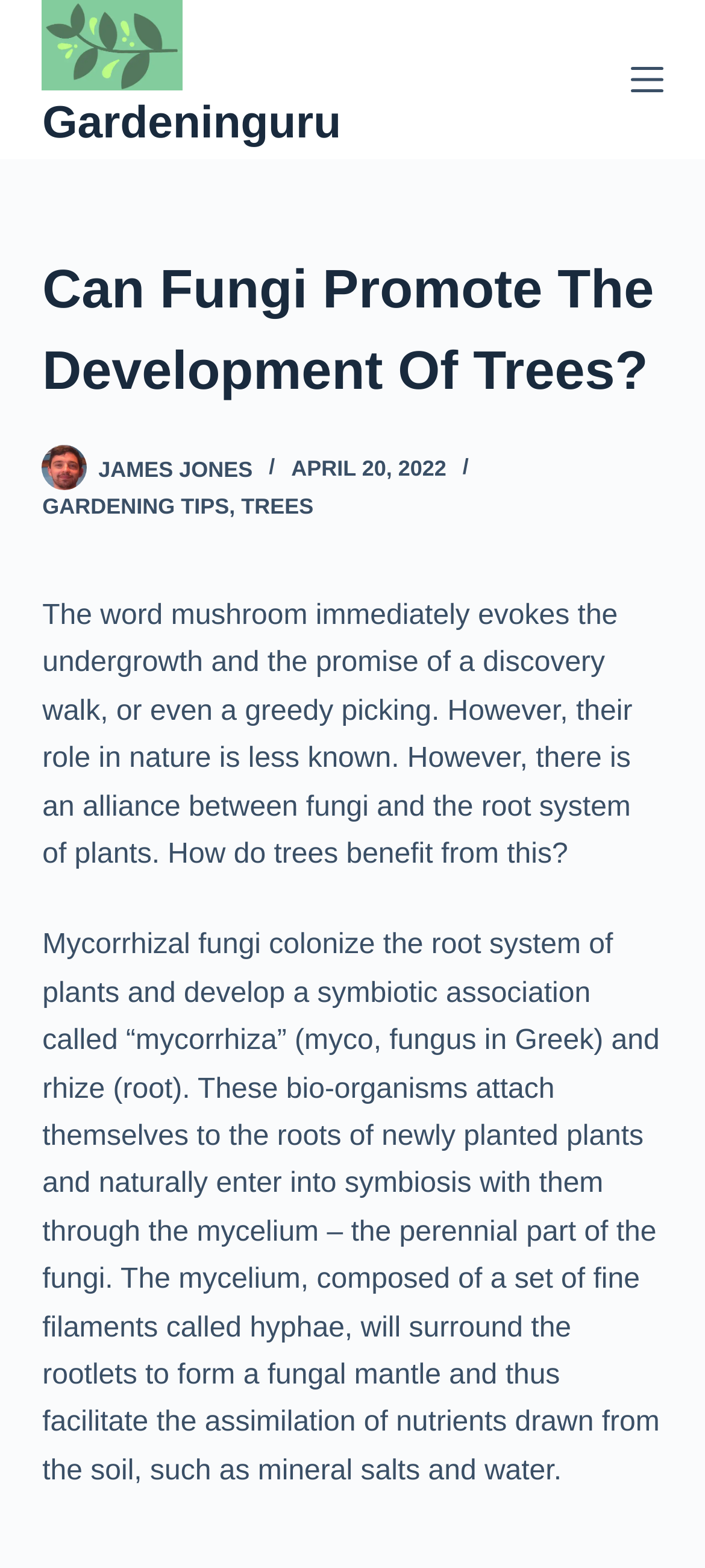What is the term for the symbiotic association between fungi and plants?
Using the image as a reference, deliver a detailed and thorough answer to the question.

The webpage explains that the symbiotic association between fungi and plants is called 'mycorrhiza', which is derived from the Greek words 'myco' meaning fungus and 'rhize' meaning root.